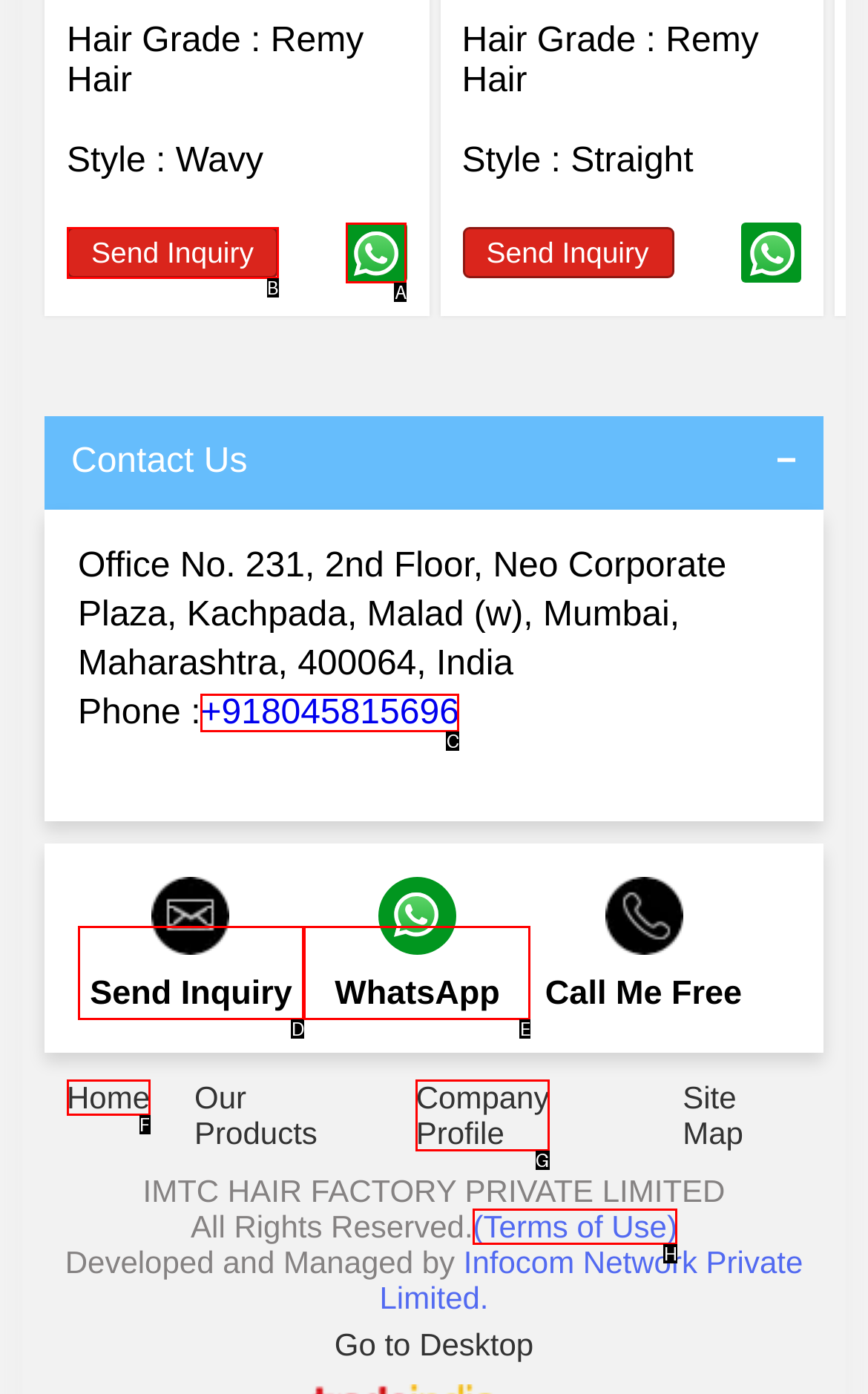Choose the HTML element that should be clicked to accomplish the task: Call the office phone number. Answer with the letter of the chosen option.

C